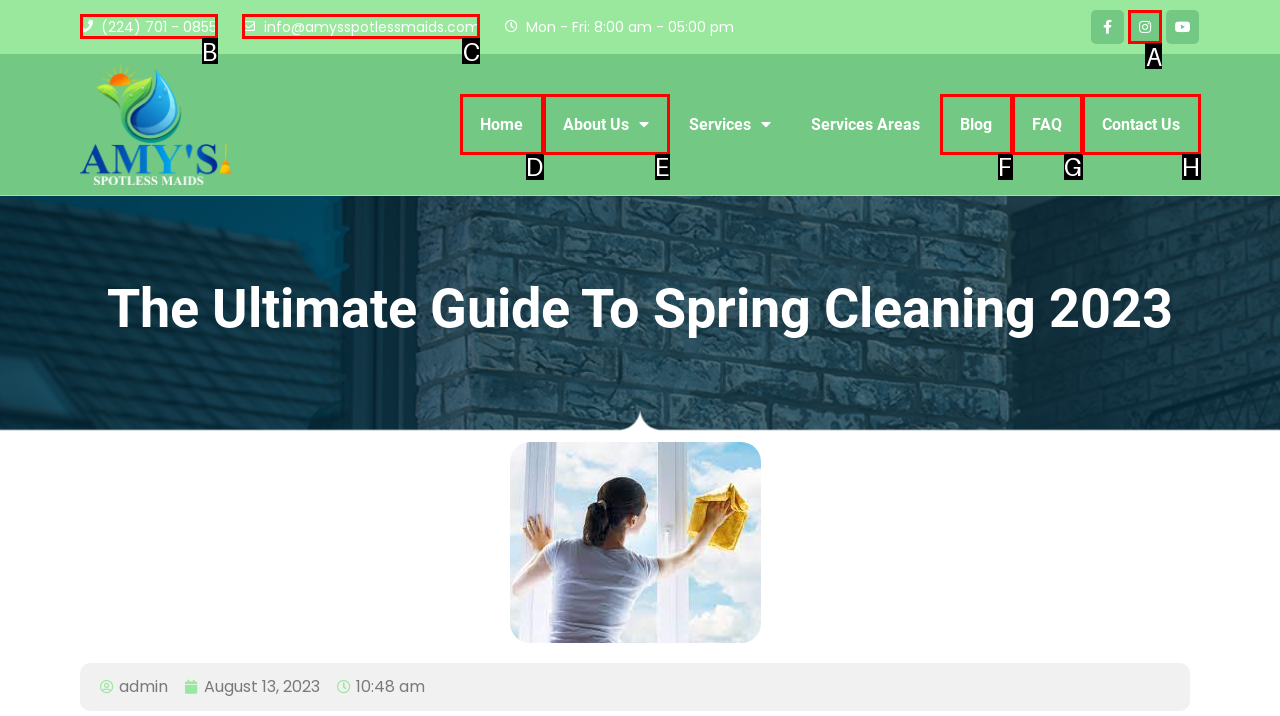Identify the option that corresponds to the description: About Us 
Provide the letter of the matching option from the available choices directly.

E